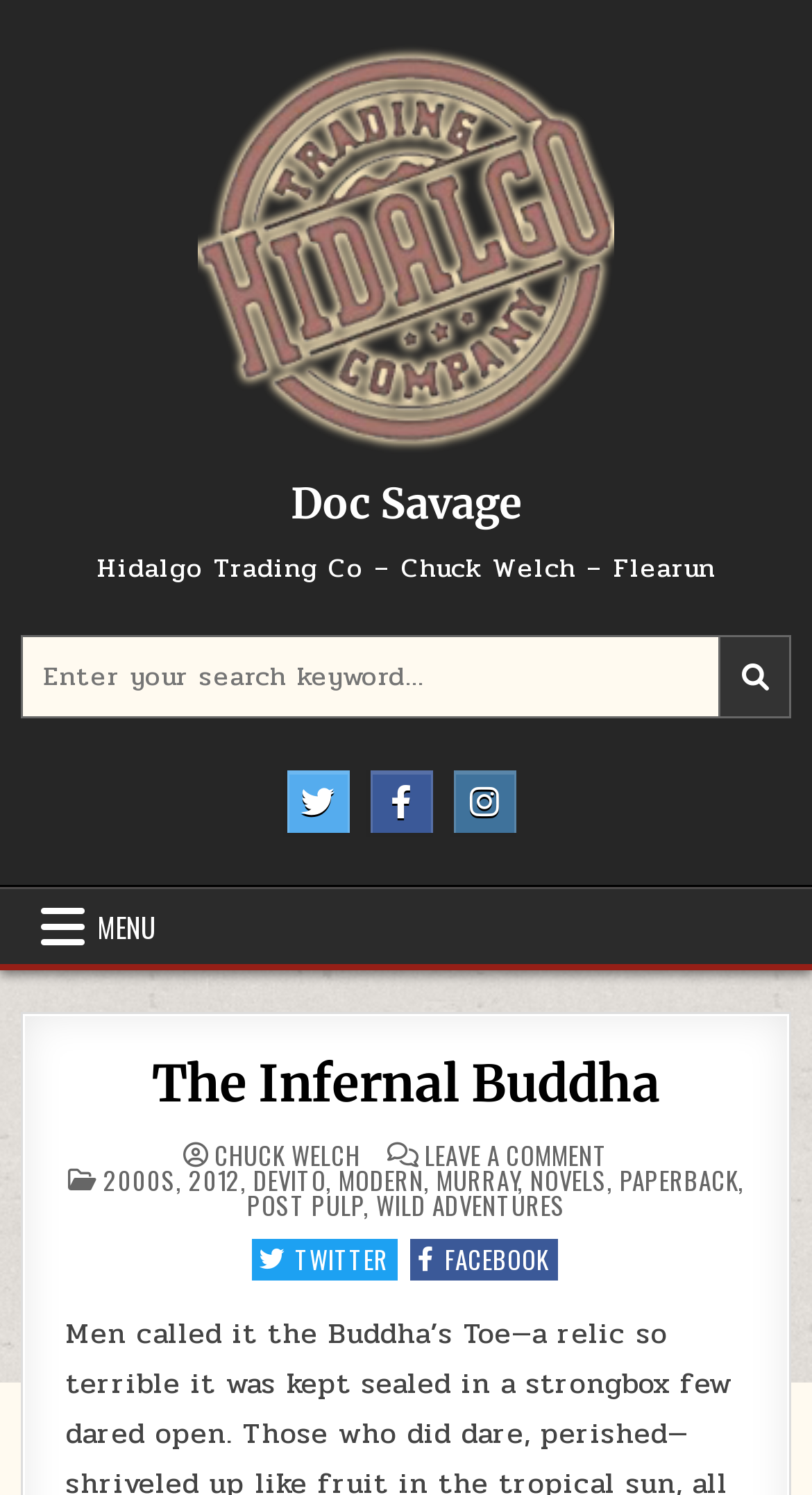Identify the bounding box coordinates for the element that needs to be clicked to fulfill this instruction: "Click Twitter Button". Provide the coordinates in the format of four float numbers between 0 and 1: [left, top, right, bottom].

[0.353, 0.515, 0.429, 0.557]